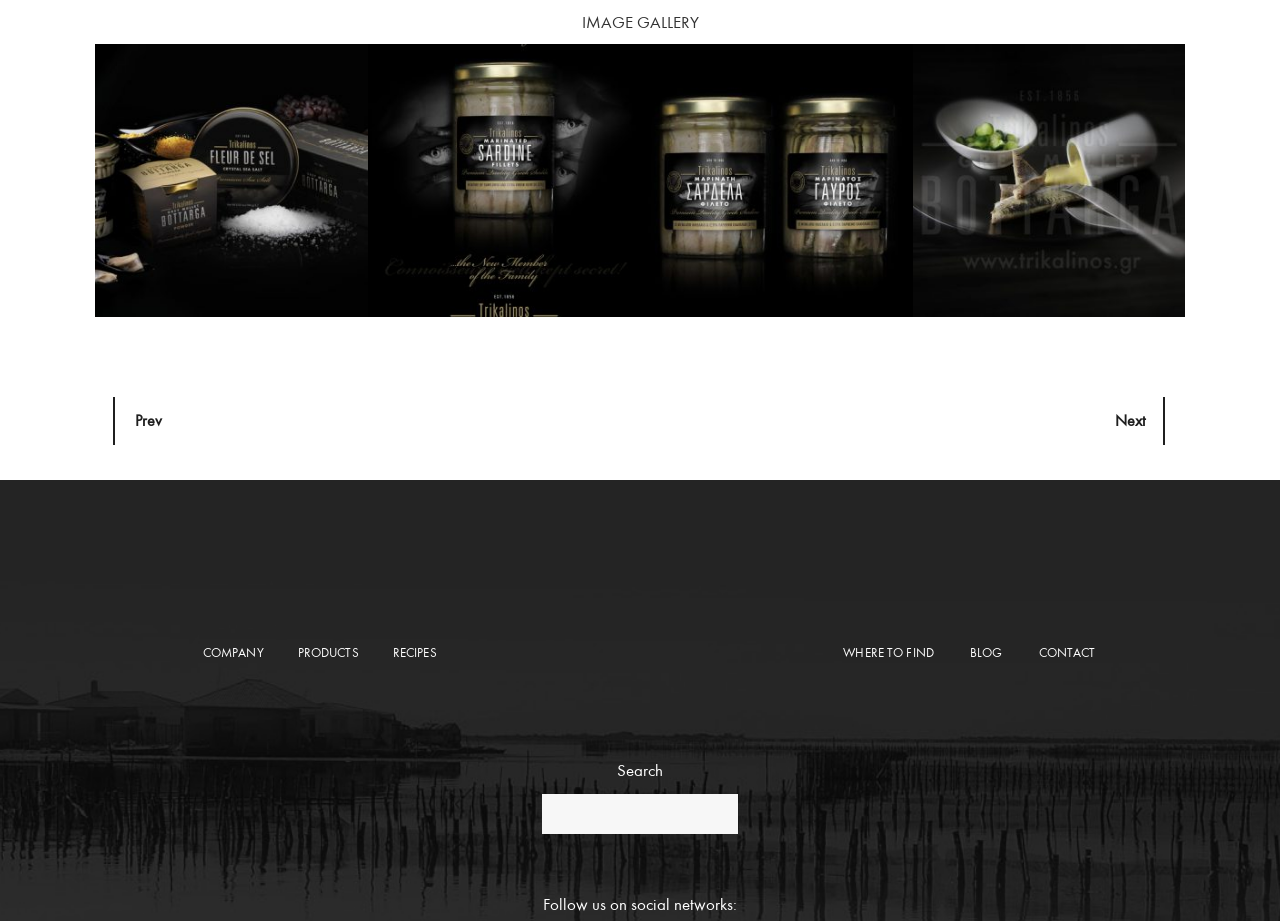How many navigation links are there at the bottom of the page?
Look at the screenshot and give a one-word or phrase answer.

7